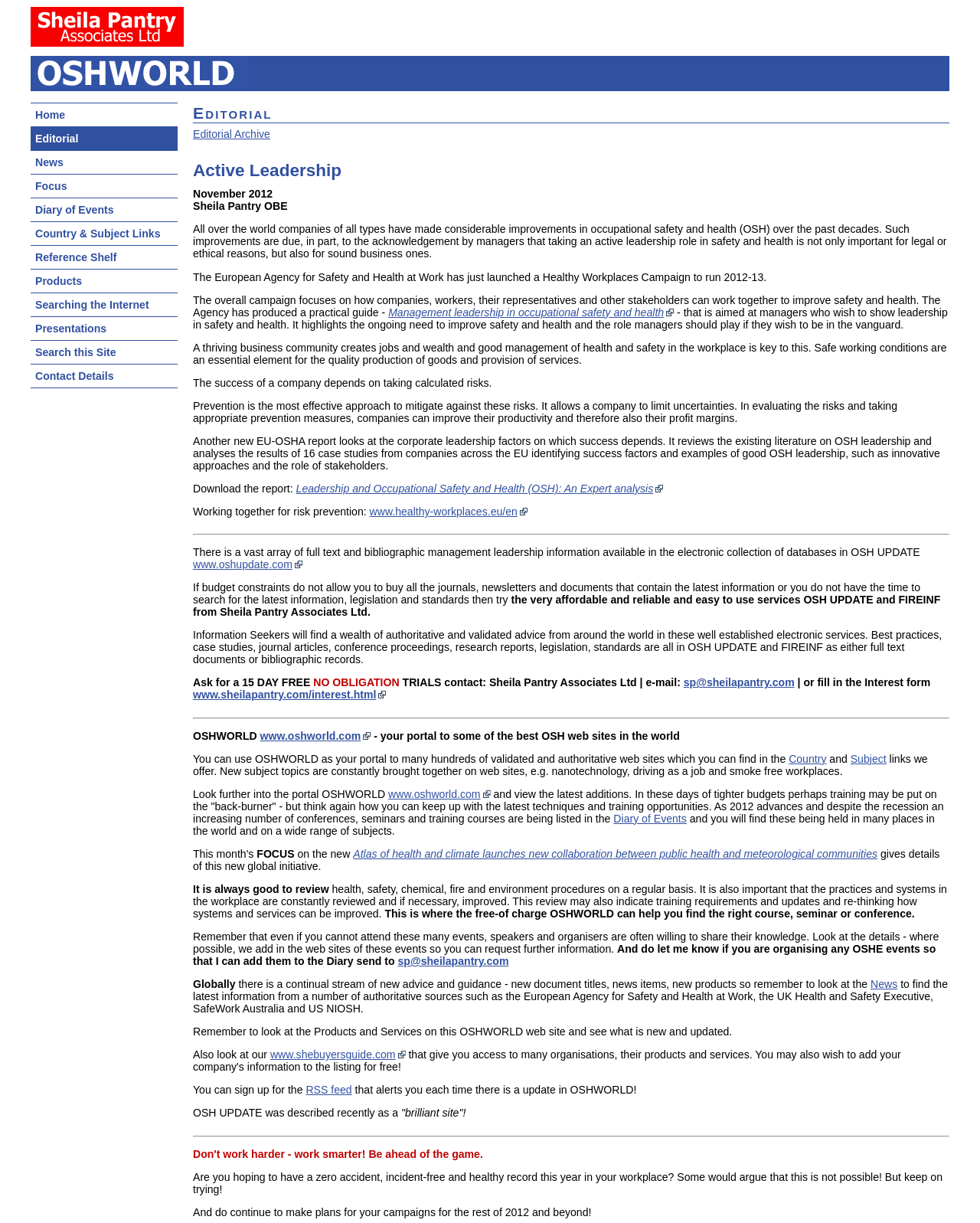Determine the bounding box coordinates of the clickable element to achieve the following action: 'Download the report 'Leadership and Occupational Safety and Health (OSH): An Expert analysis''. Provide the coordinates as four float values between 0 and 1, formatted as [left, top, right, bottom].

[0.302, 0.394, 0.677, 0.404]